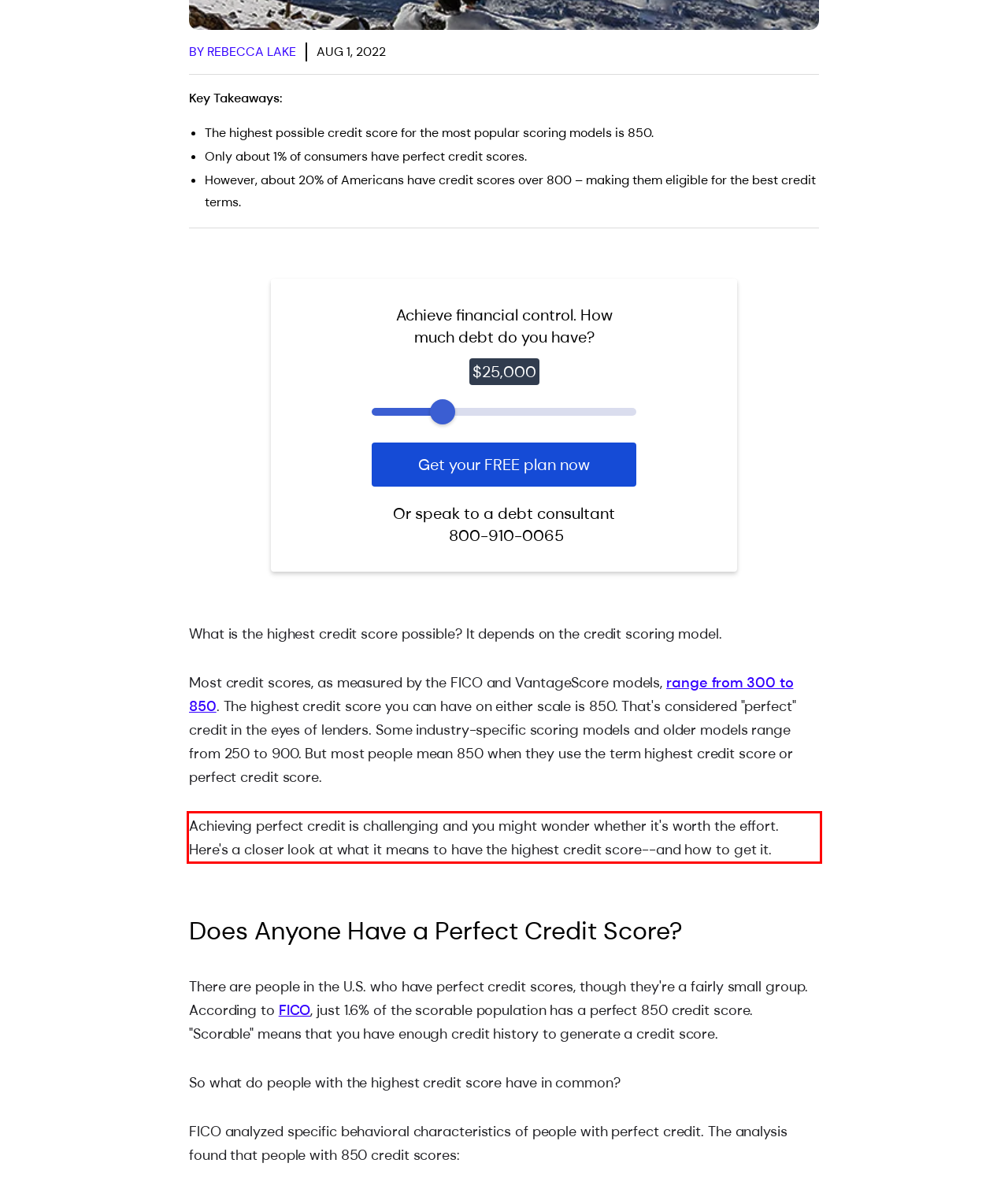Look at the provided screenshot of the webpage and perform OCR on the text within the red bounding box.

Achieving perfect credit is challenging and you might wonder whether it's worth the effort. Here's a closer look at what it means to have the highest credit score--and how to get it.